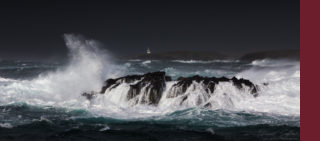Refer to the screenshot and answer the following question in detail:
What is the purpose of the lighthouse in the background?

The caption states that the lighthouse stands sentinel on a small landform, serving as a stark reminder of human presence amid nature's raw power, implying that the lighthouse is a symbol of human existence in the midst of the powerful natural forces depicted in the image.